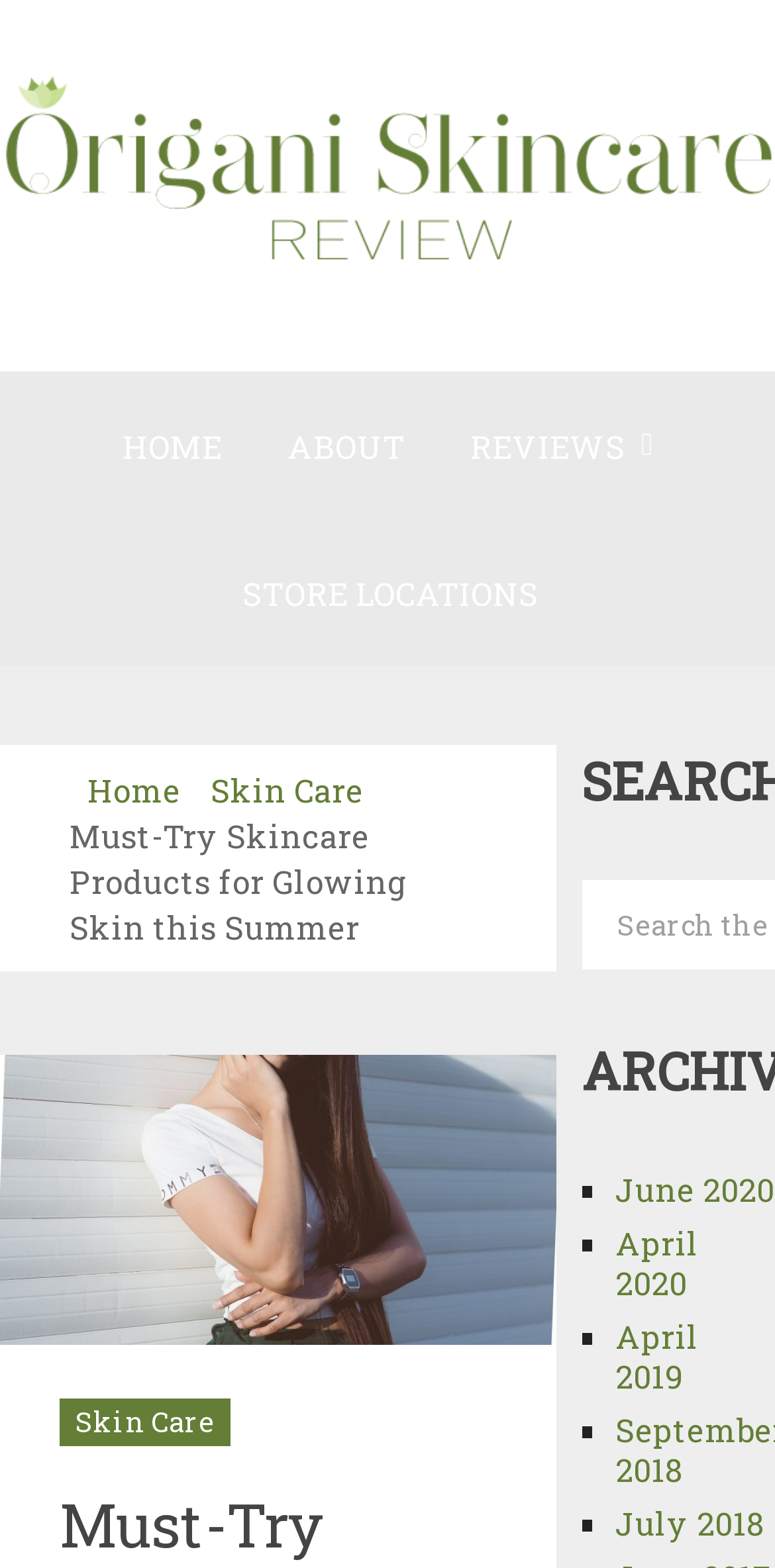What is the category of the link 'Skin Care'?
Provide an in-depth answer to the question, covering all aspects.

I deduced this answer by looking at the link 'Skin Care' which is located in the Content section, and also appears as a category in the main navigation menu, indicating that 'Skin Care' is a category of content on the website.